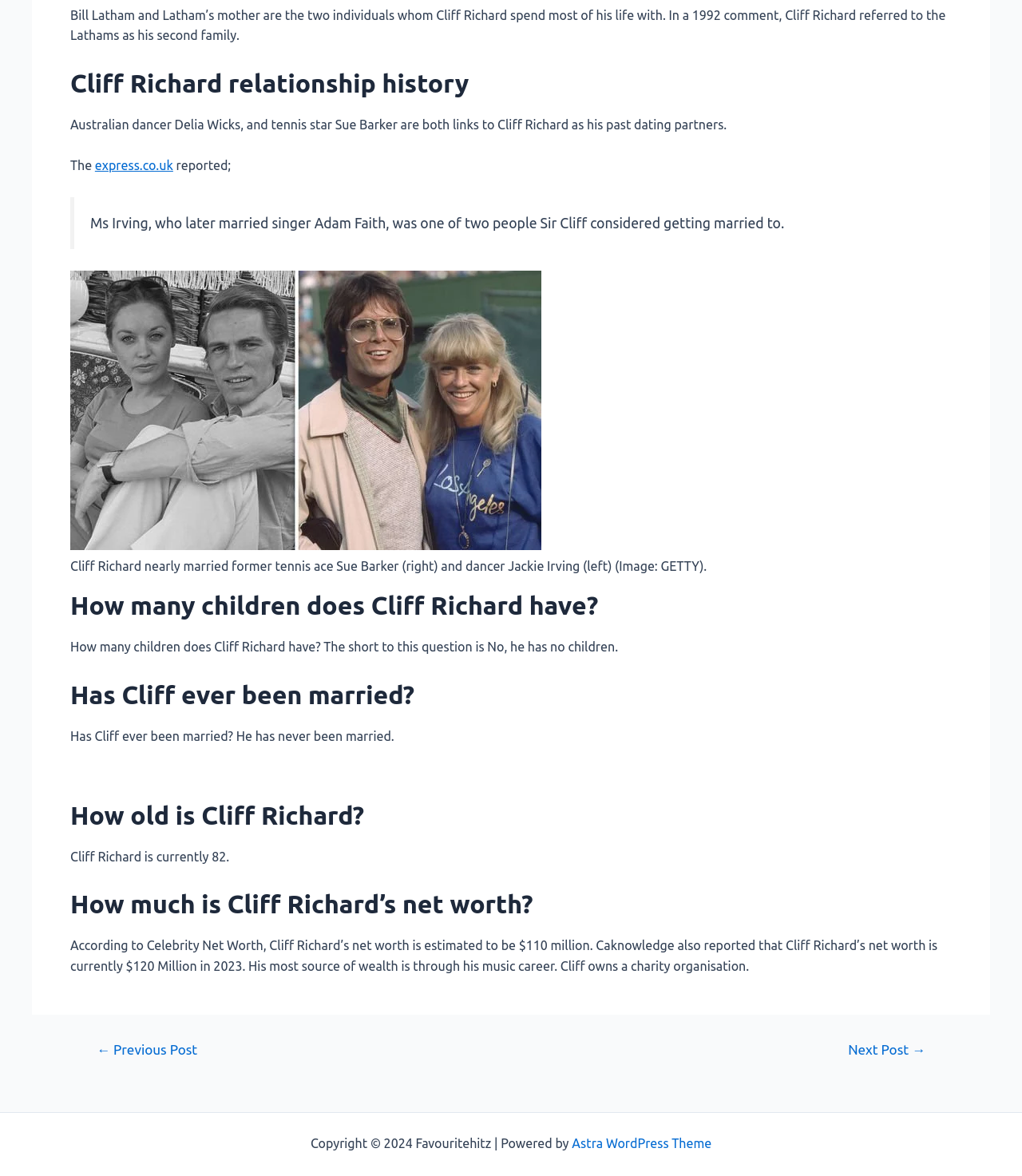Respond to the question below with a single word or phrase:
Has Cliff Richard been married?

No